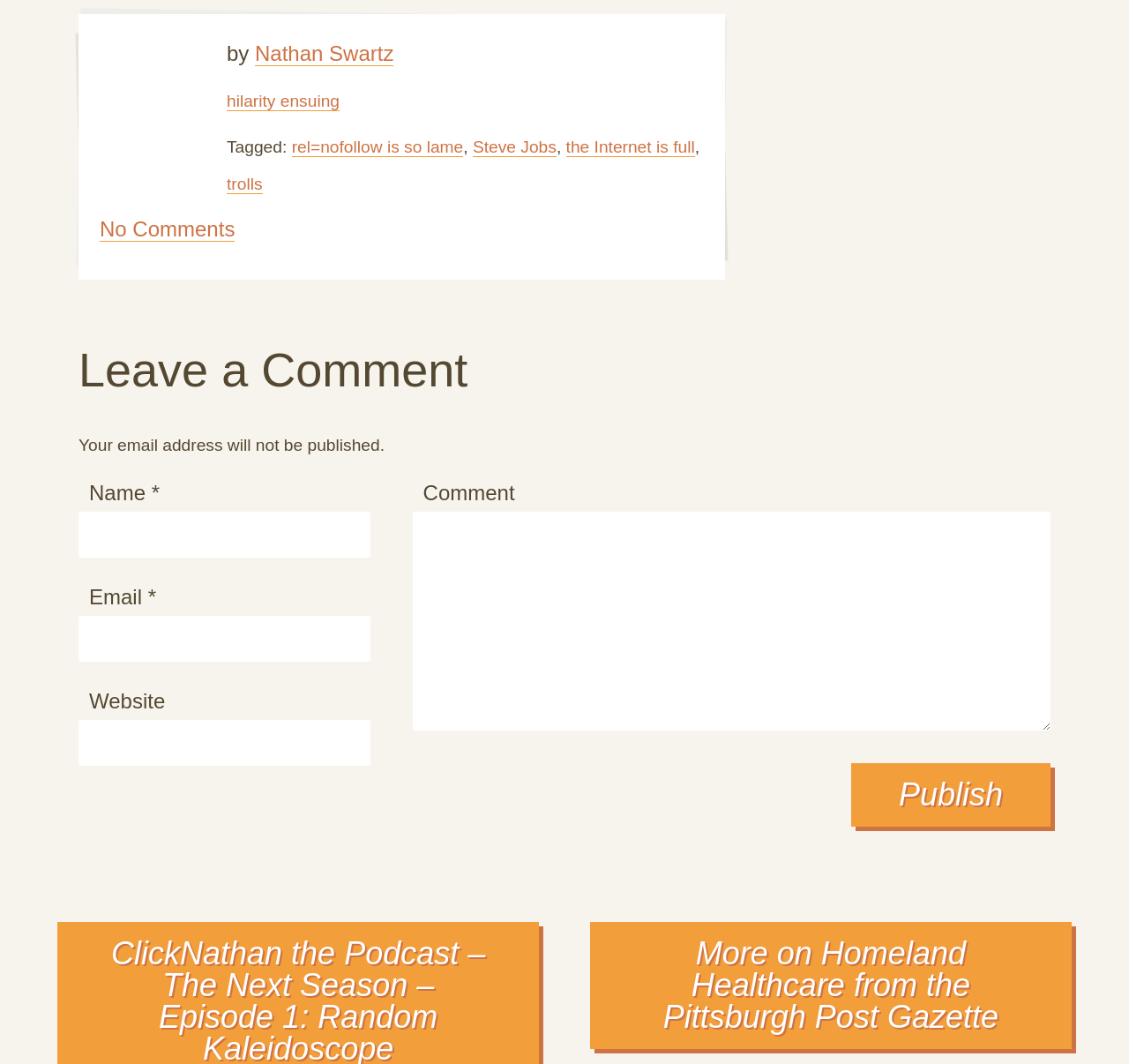Determine the bounding box coordinates for the element that should be clicked to follow this instruction: "leave a name". The coordinates should be given as four float numbers between 0 and 1, in the format [left, top, right, bottom].

[0.07, 0.481, 0.328, 0.524]